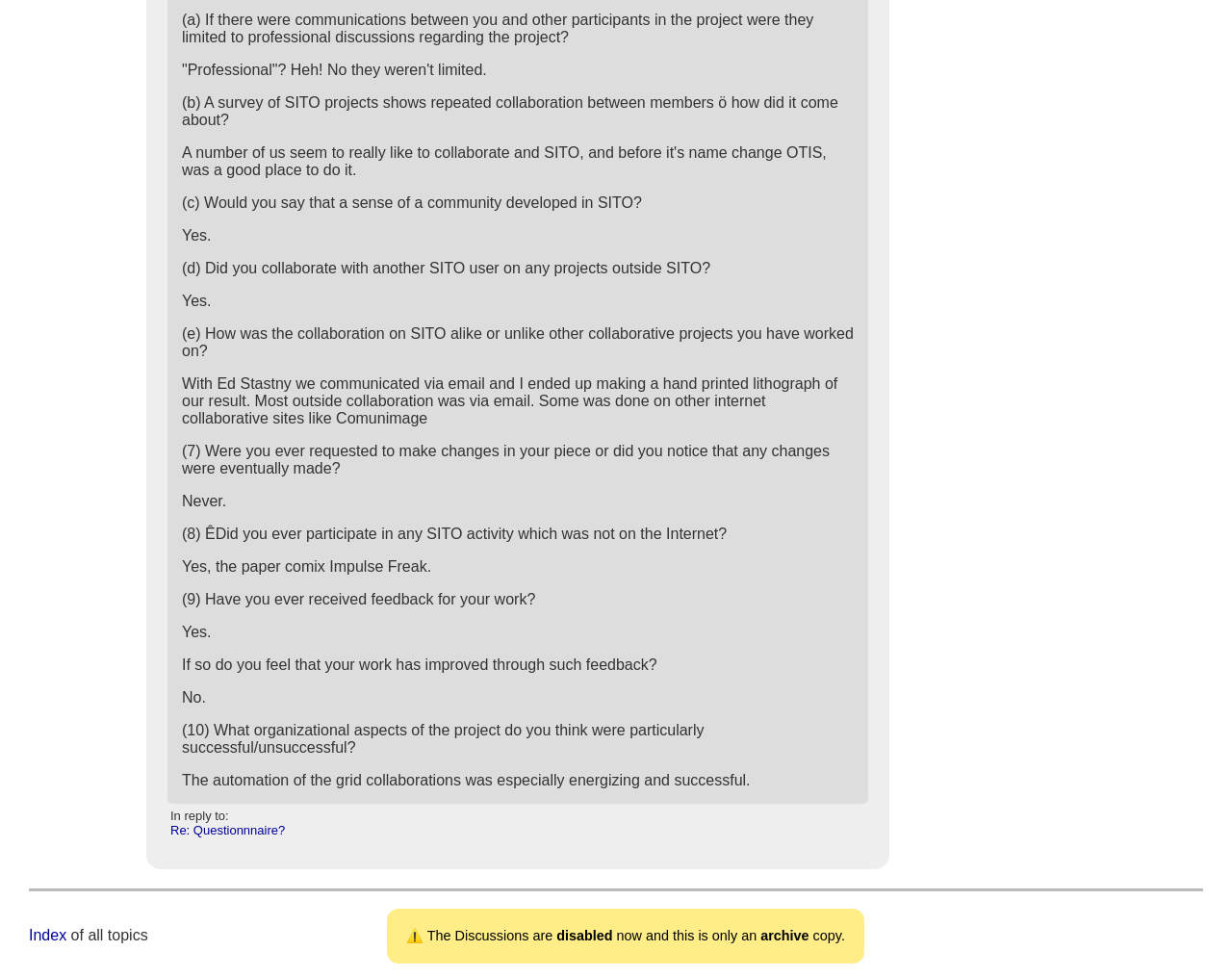Based on the element description, predict the bounding box coordinates (top-left x, top-left y, bottom-right x, bottom-right y) for the UI element in the screenshot: Index

[0.023, 0.949, 0.054, 0.966]